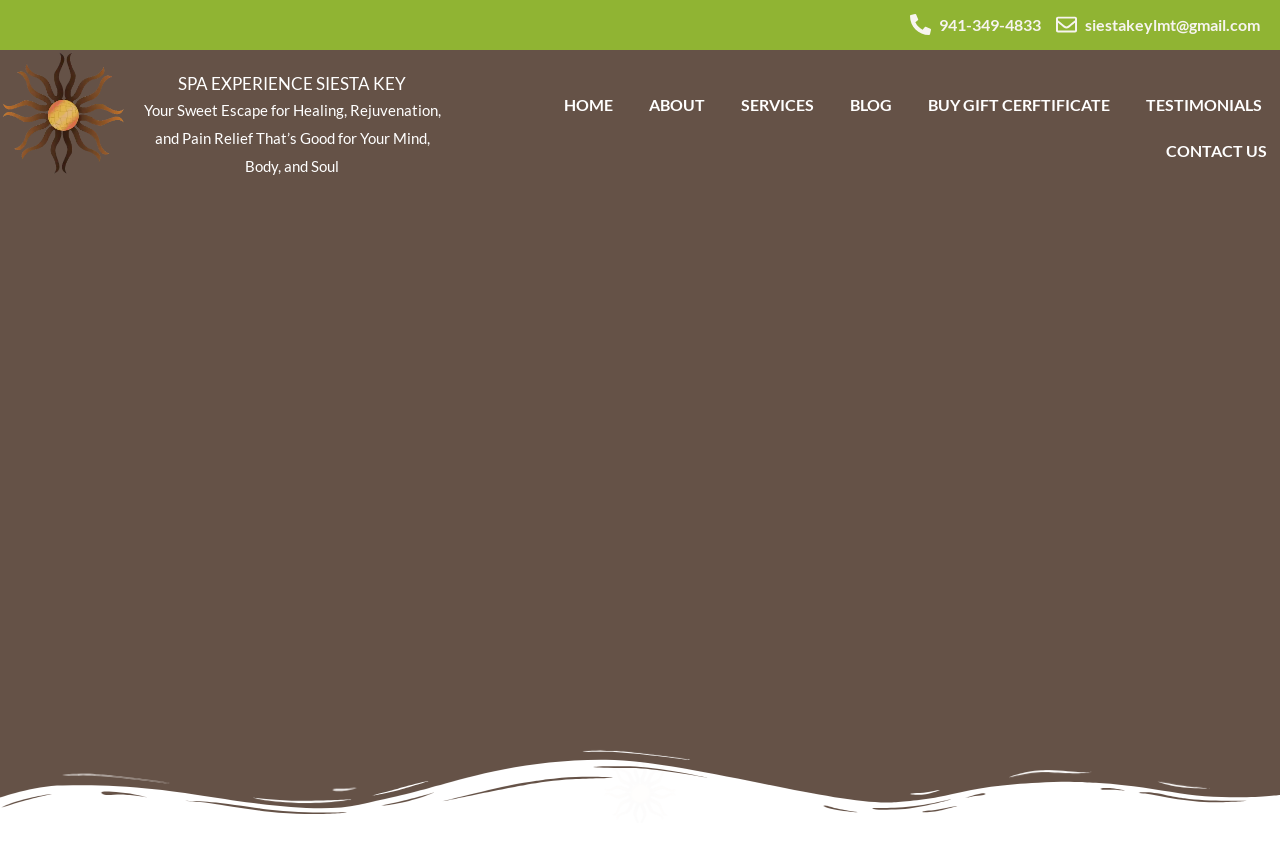Locate the bounding box coordinates of the area you need to click to fulfill this instruction: 'Navigate to the home page'. The coordinates must be in the form of four float numbers ranging from 0 to 1: [left, top, right, bottom].

None